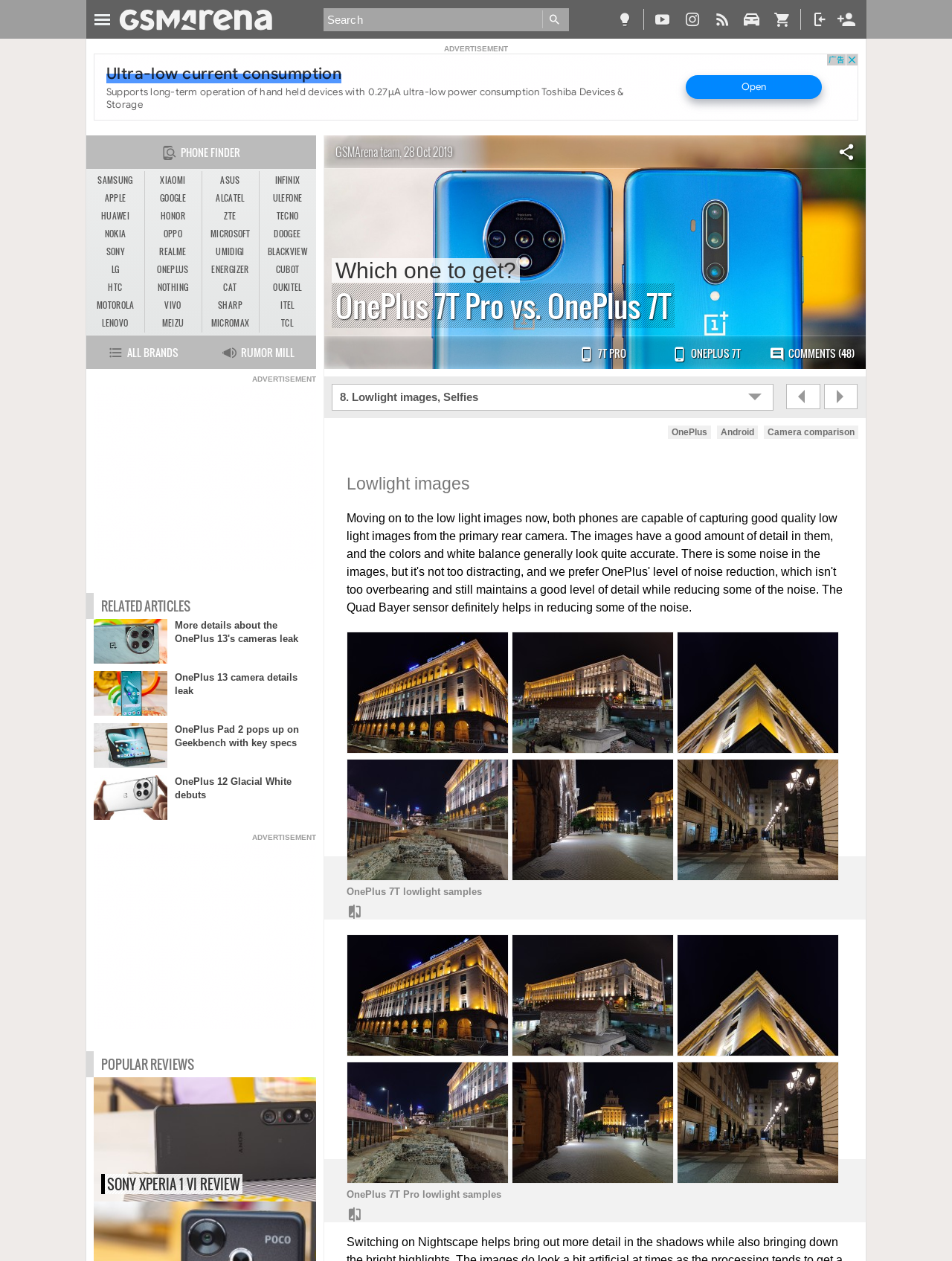How many low-light image samples are shown for OnePlus 7T?
Based on the content of the image, thoroughly explain and answer the question.

By analyzing the webpage content, I can see that there are 5 low-light image samples shown for OnePlus 7T, each with different ISO settings and exposure times.